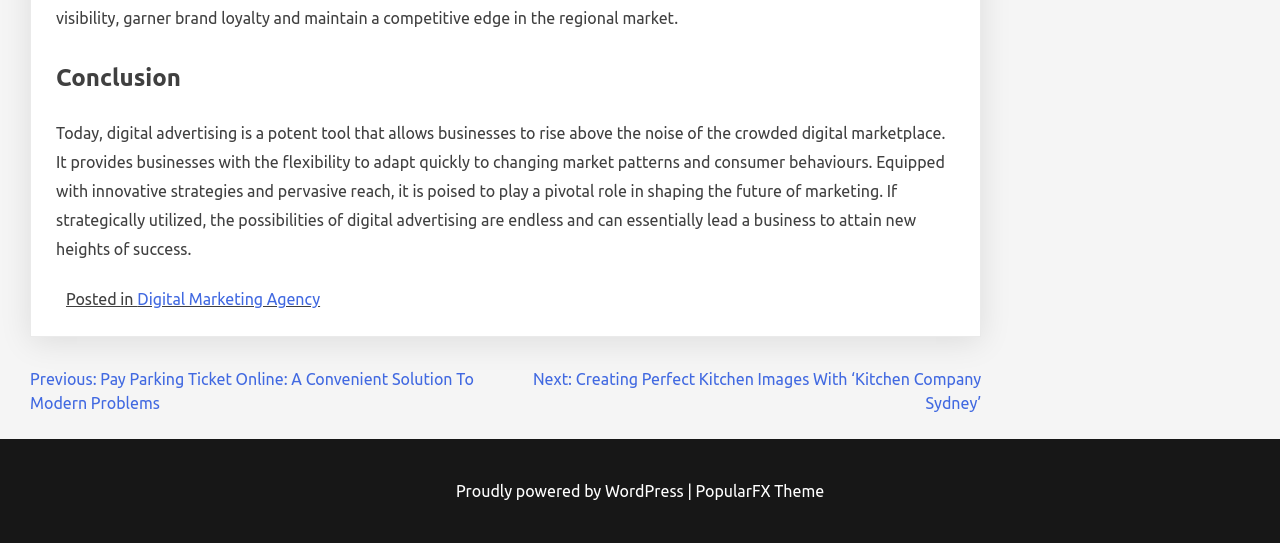Identify the bounding box for the UI element described as: "value="Sign up"". Ensure the coordinates are four float numbers between 0 and 1, formatted as [left, top, right, bottom].

None